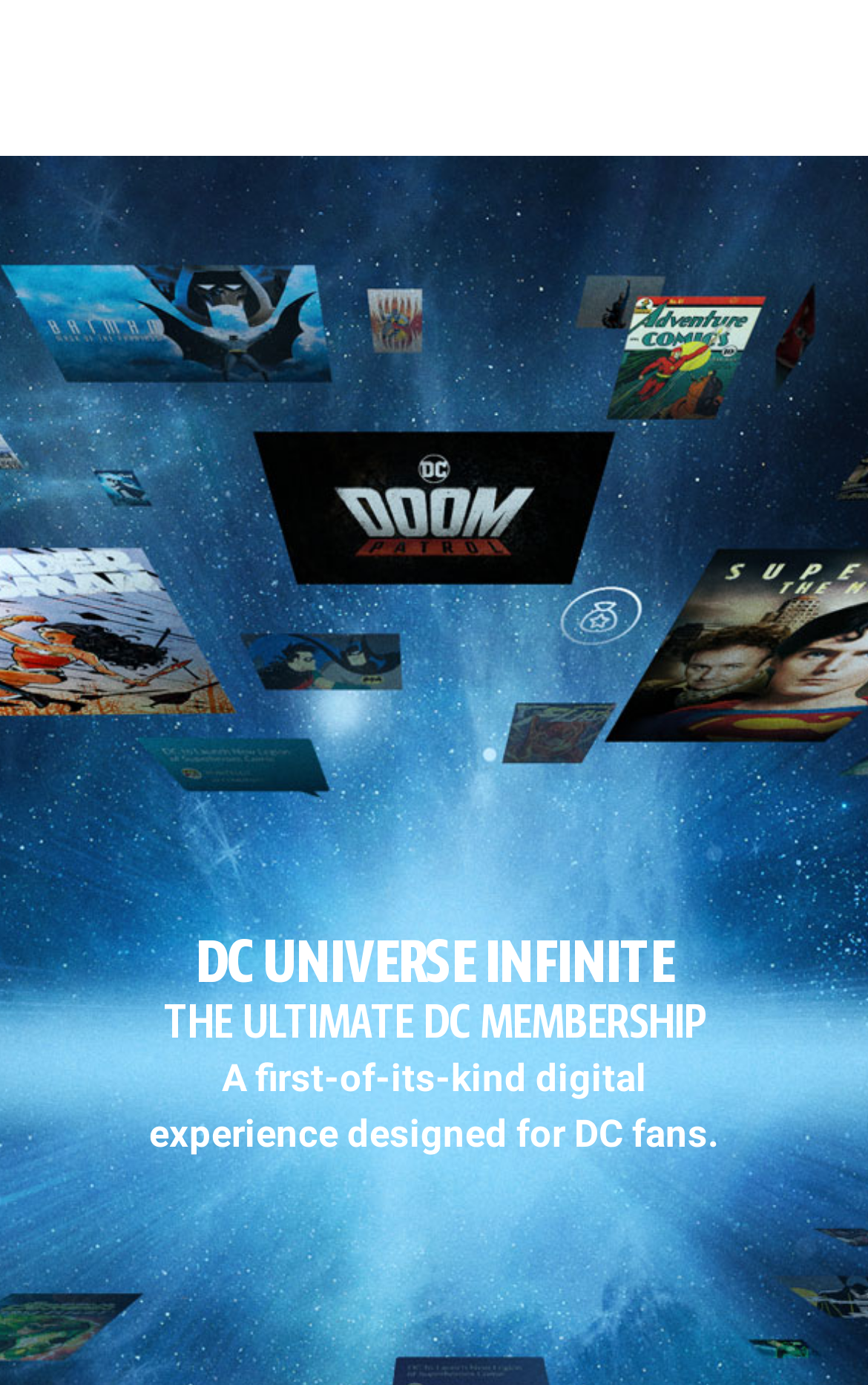What is the purpose of the membership?
Answer the question in as much detail as possible.

By examining the static text elements, I found a description that says 'A first-of-its-kind digital experience designed for DC fans.', which implies that the purpose of the membership is to provide a digital experience for DC fans.